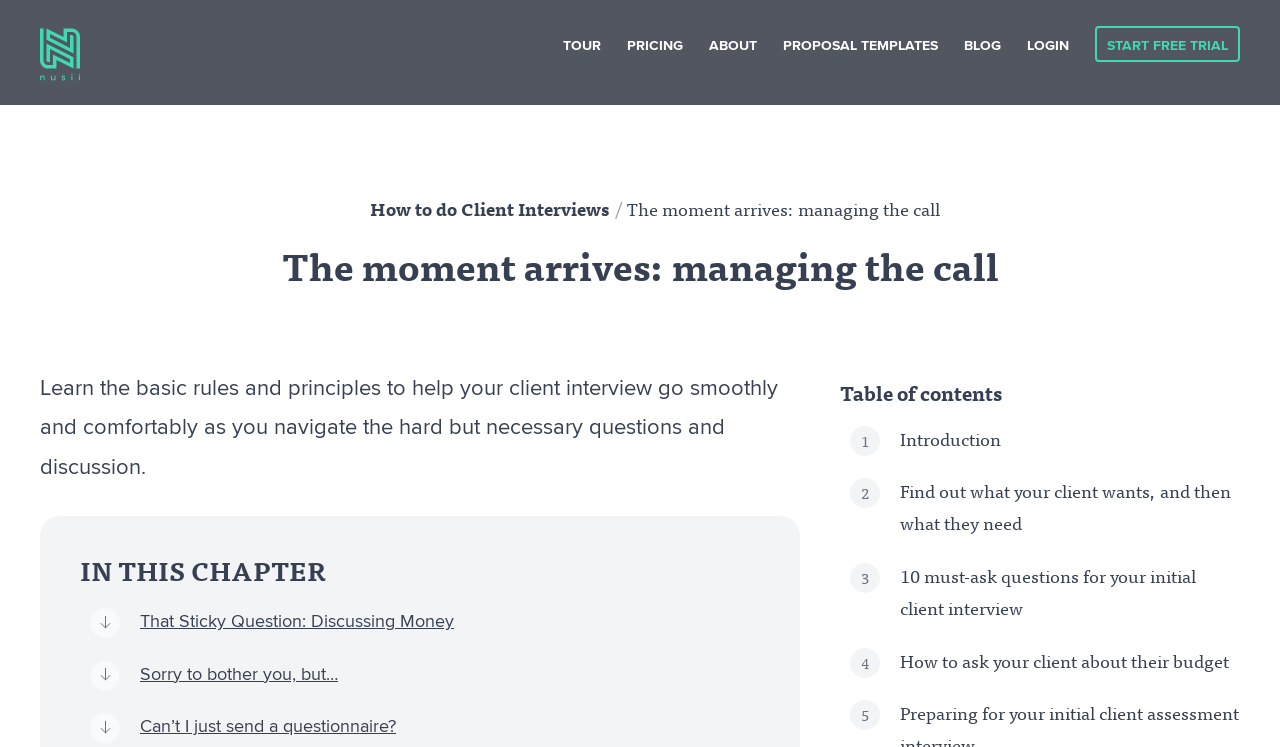Provide a single word or phrase to answer the given question: 
What is the topic of the third link under the 'Table of contents' heading?

10 must-ask questions